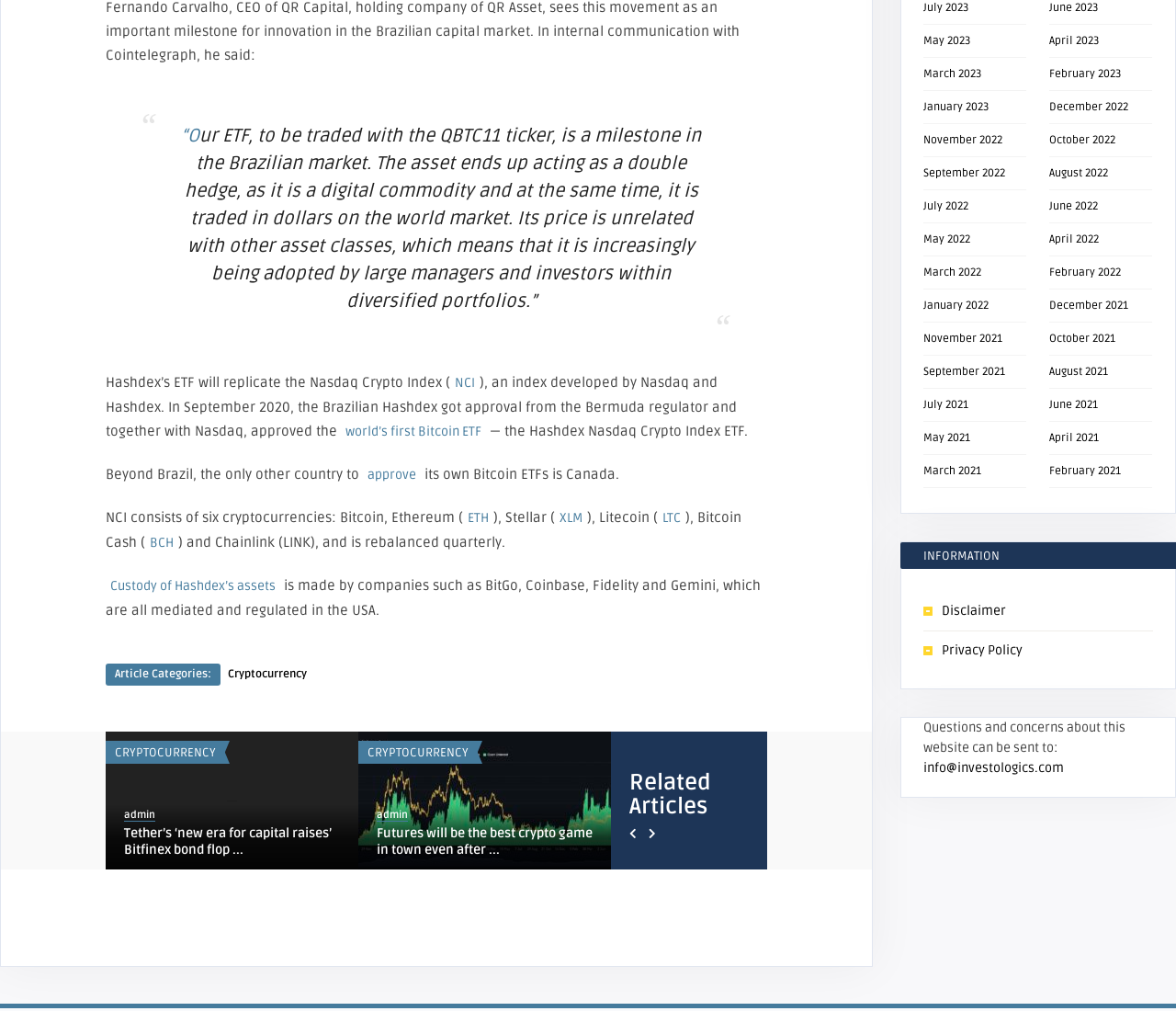Identify the bounding box coordinates of the clickable region required to complete the instruction: "View related articles". The coordinates should be given as four float numbers within the range of 0 and 1, i.e., [left, top, right, bottom].

[0.535, 0.723, 0.652, 0.81]